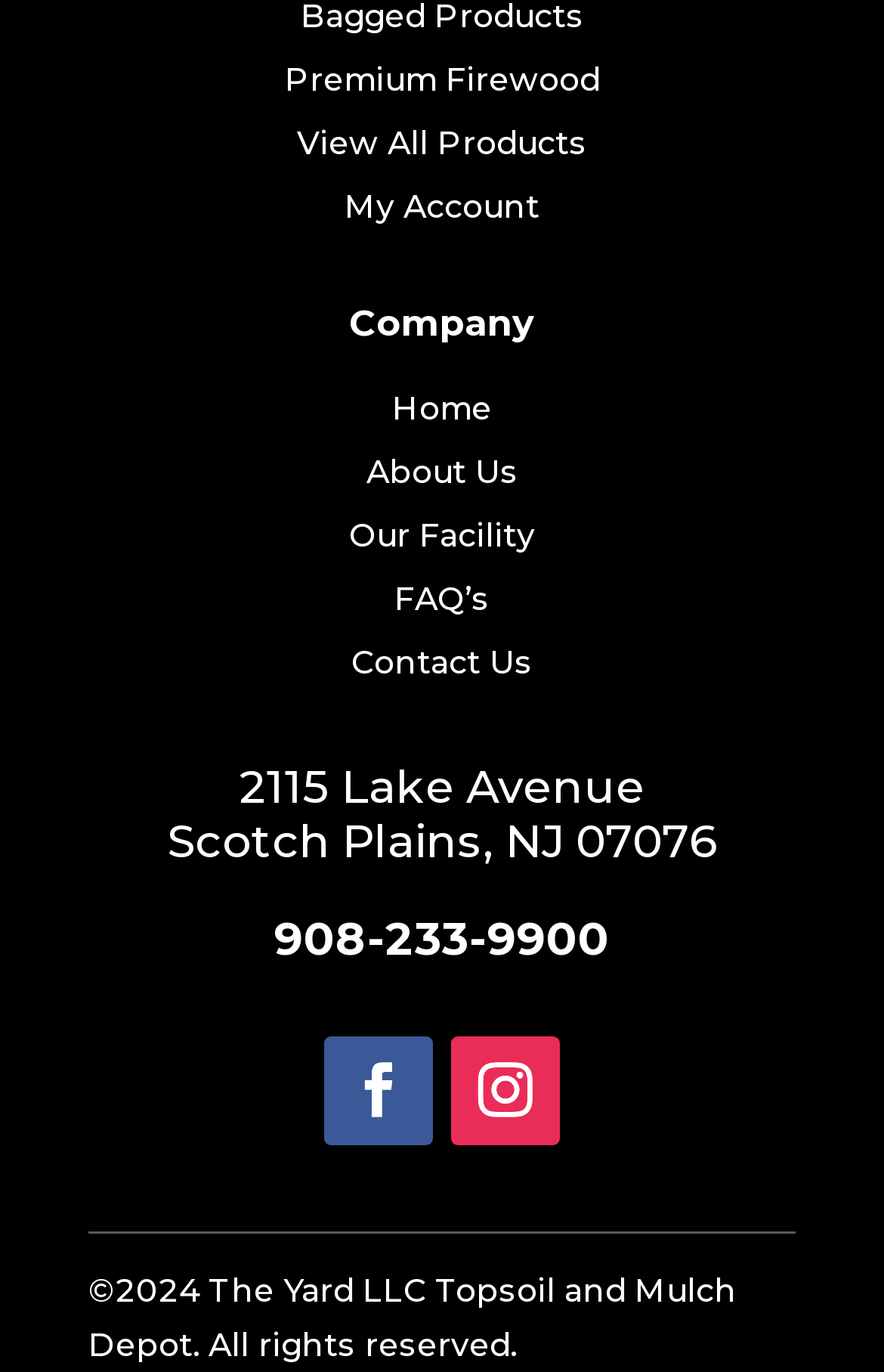How many social media links are there?
Carefully examine the image and provide a detailed answer to the question.

I counted the number of social media links by looking at the links at the bottom of the page with Unicode characters, which are often used to represent social media icons. There are two links, one with the Unicode character '' and another with the Unicode character ''.